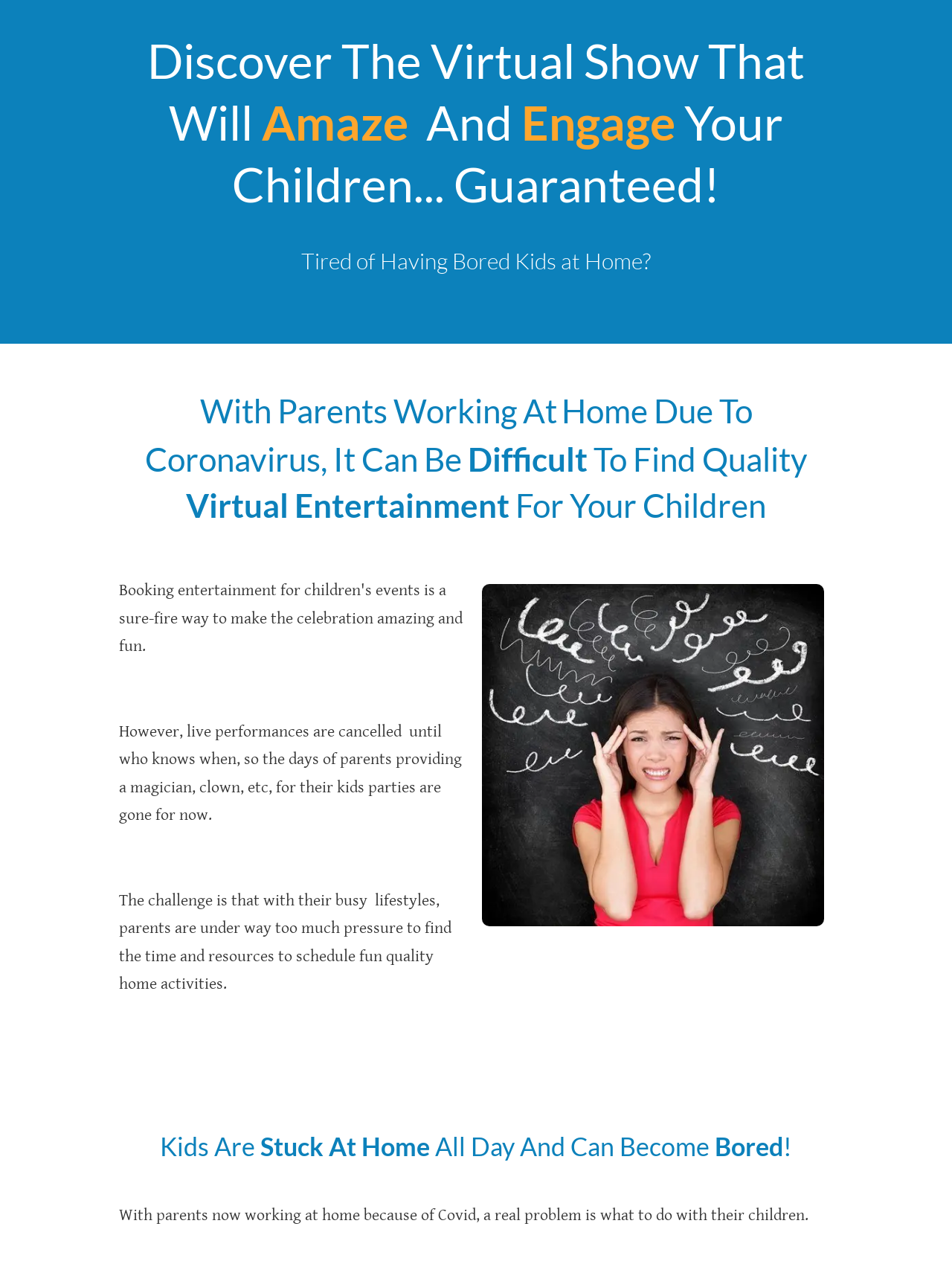What is the main issue faced by parents?
Provide a detailed answer to the question using information from the image.

Based on the webpage content, it is clear that the main issue faced by parents is that their kids are stuck at home all day and can become bored due to the Coronavirus lockdown, and they are struggling to find quality virtual entertainment for their children.